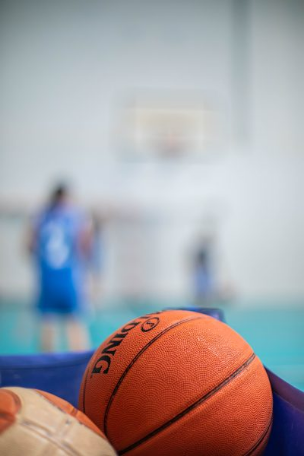How many basketballs are visible in the image?
Please answer using one word or phrase, based on the screenshot.

two